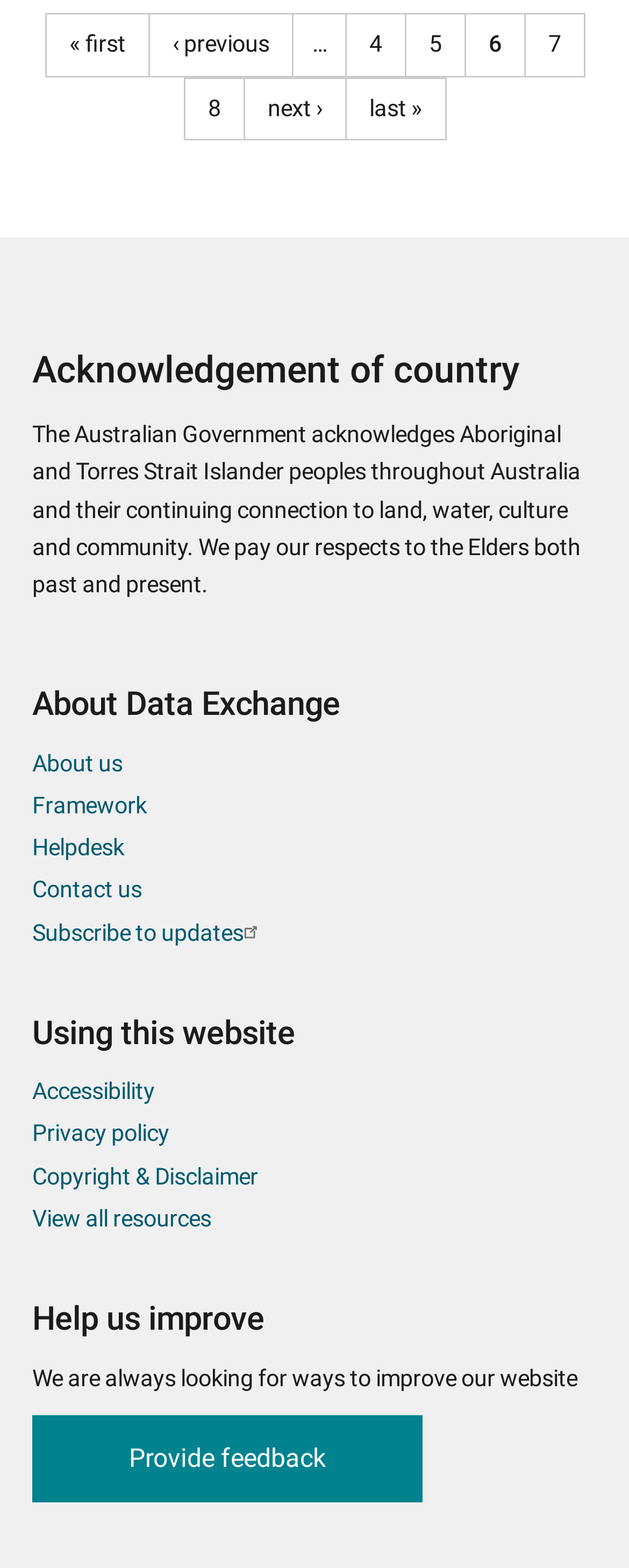Find the bounding box coordinates of the clickable area required to complete the following action: "Go to previous page".

[0.239, 0.009, 0.464, 0.048]